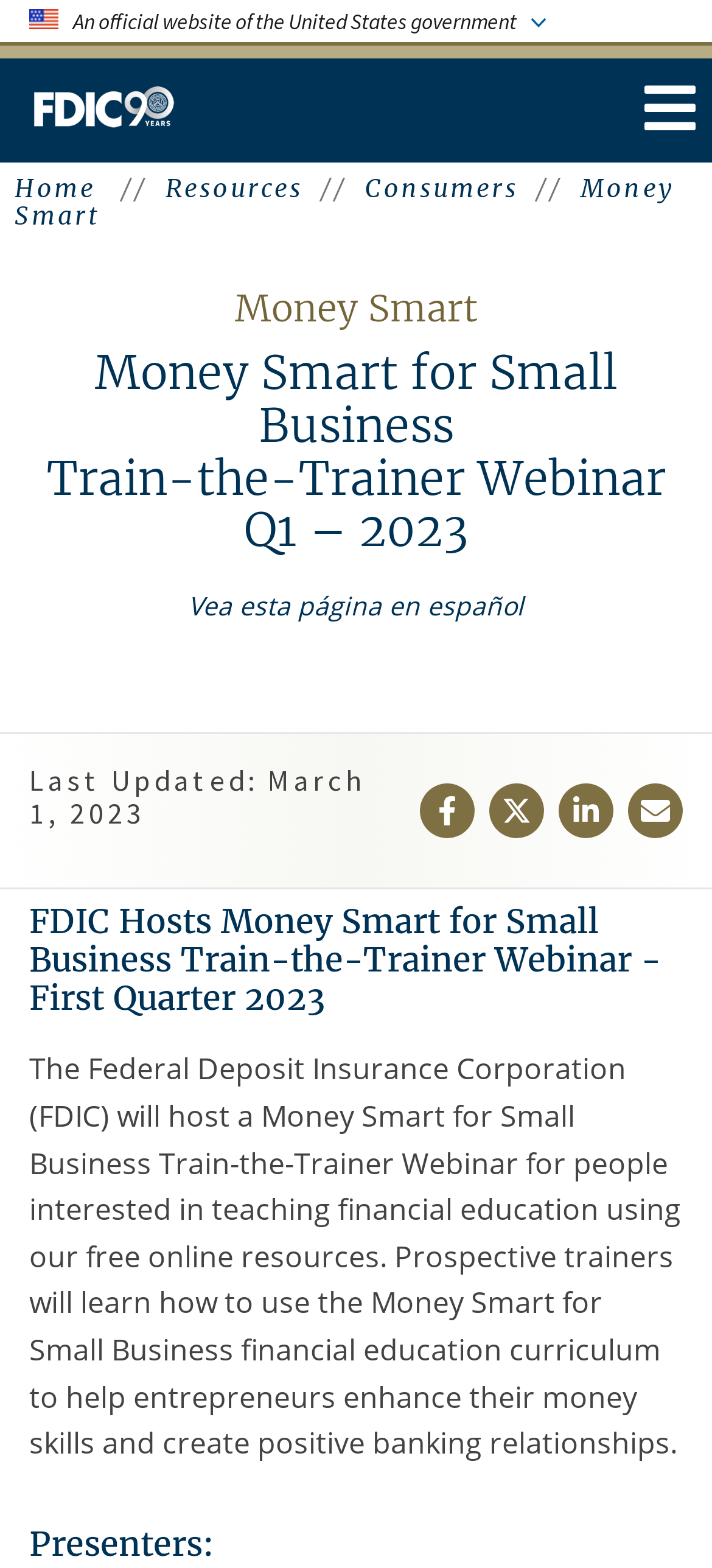Find the bounding box coordinates of the element's region that should be clicked in order to follow the given instruction: "Visit the FDIC.gov home page". The coordinates should consist of four float numbers between 0 and 1, i.e., [left, top, right, bottom].

[0.043, 0.066, 0.248, 0.088]